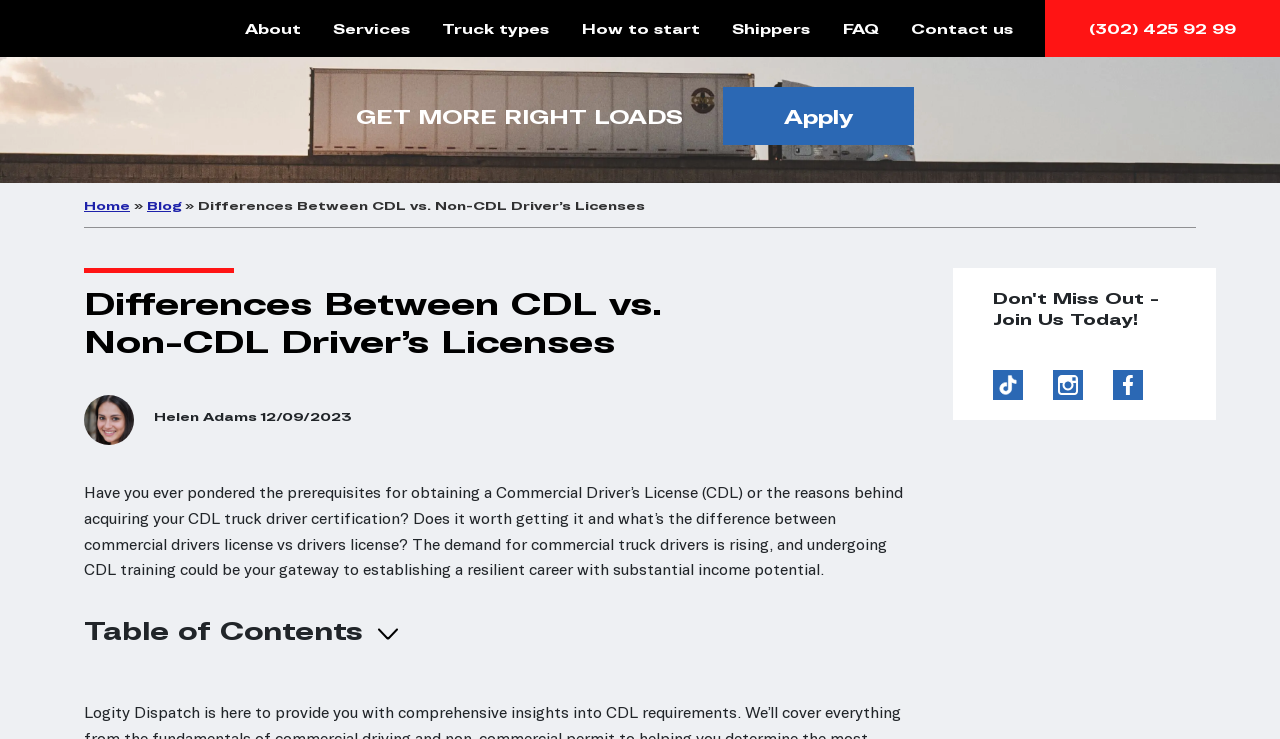Identify the bounding box coordinates of the clickable section necessary to follow the following instruction: "Contact the library". The coordinates should be presented as four float numbers from 0 to 1, i.e., [left, top, right, bottom].

None